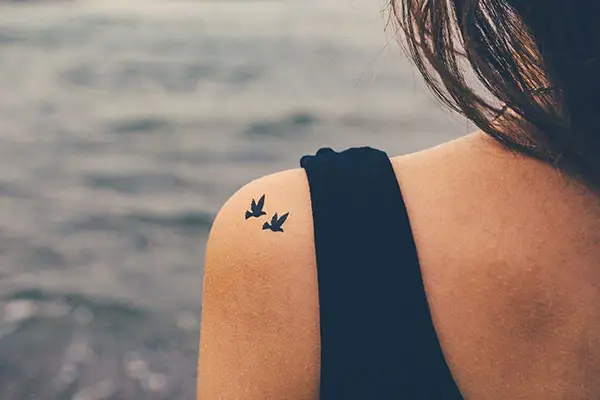Explain what is happening in the image with as much detail as possible.

This image captures the serene view of a woman's back, adorned with a delicate tattoo of two flying birds near her shoulder. The design is minimalist and elegant, set against the backdrop of an undulating sea. The woman is wearing a simple black top, allowing the tattoo to stand out beautifully. The soft waves in the background create a tranquil atmosphere, evoking a sense of freedom and harmony. This visual representation complements the theme of the article, which focuses on techniques to cover tattoos with makeup, highlighting how personal expressions through body art can be both celebrated and concealed as needed.